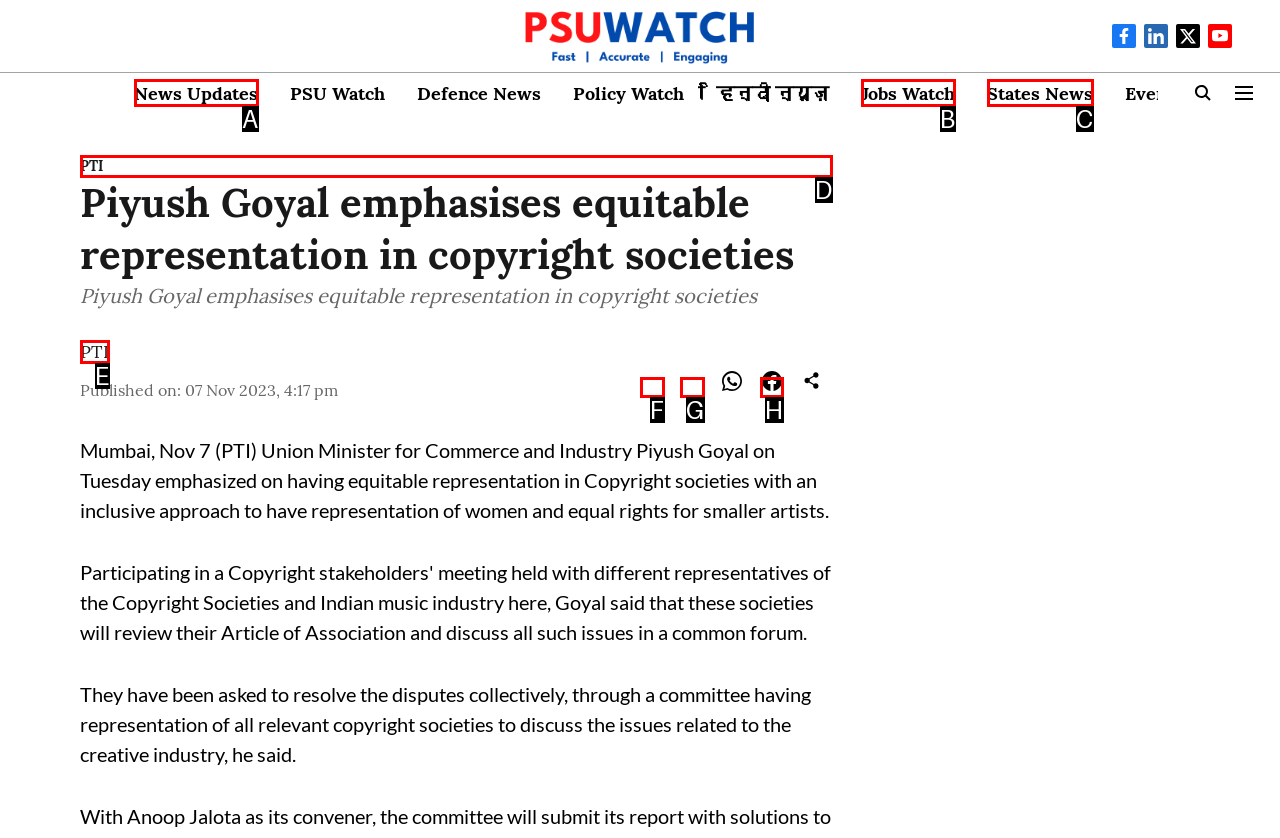For the instruction: Share the article, determine the appropriate UI element to click from the given options. Respond with the letter corresponding to the correct choice.

H